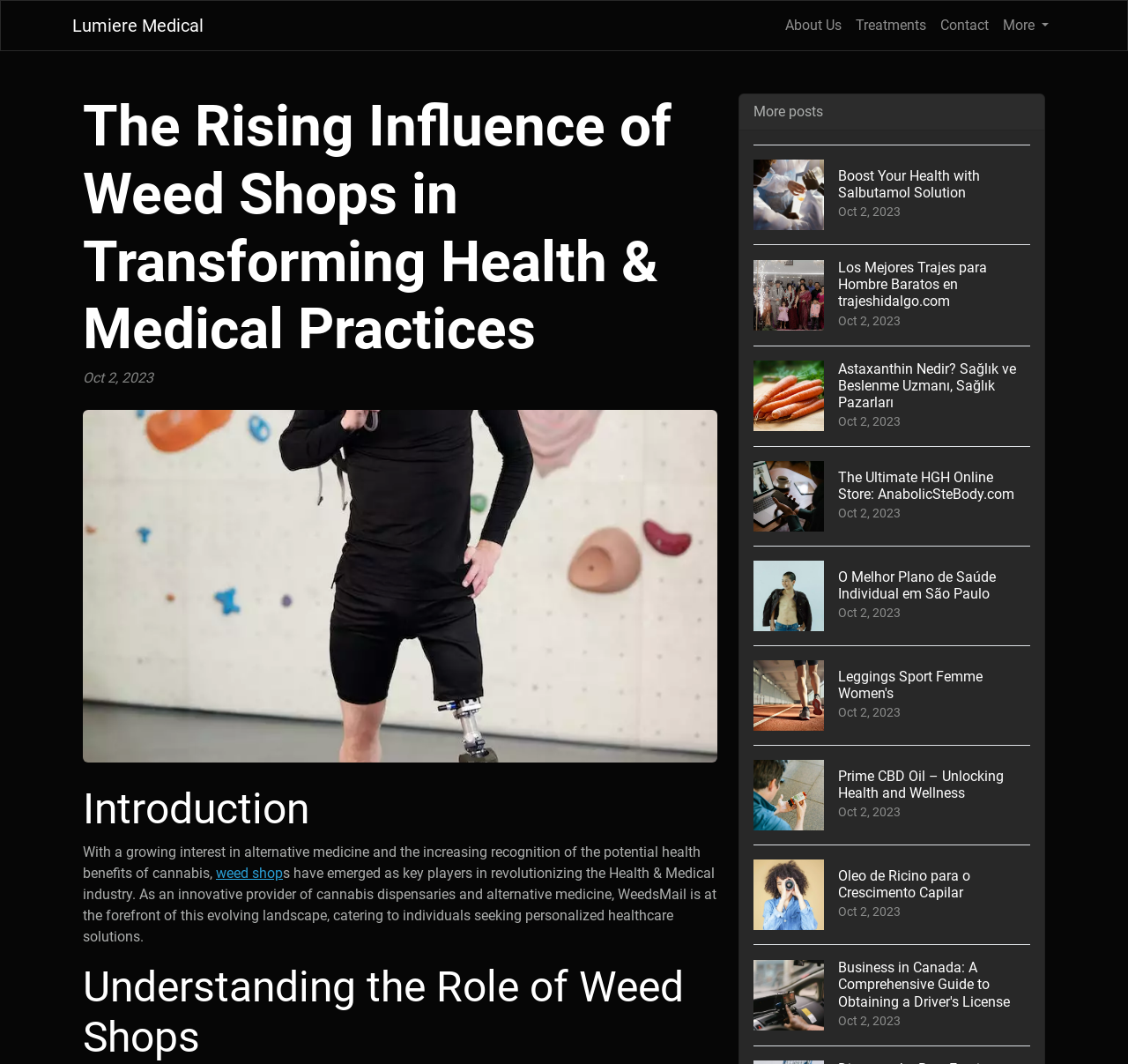Provide a thorough and detailed response to the question by examining the image: 
Is WeedsMail a healthcare provider?

The webpage describes WeedsMail as a provider of cannabis dispensaries and alternative medicine, and mentions that they cater to individuals seeking personalized healthcare solutions. This suggests that WeedsMail is a healthcare provider that offers cannabis products and alternative medicine as part of their services.